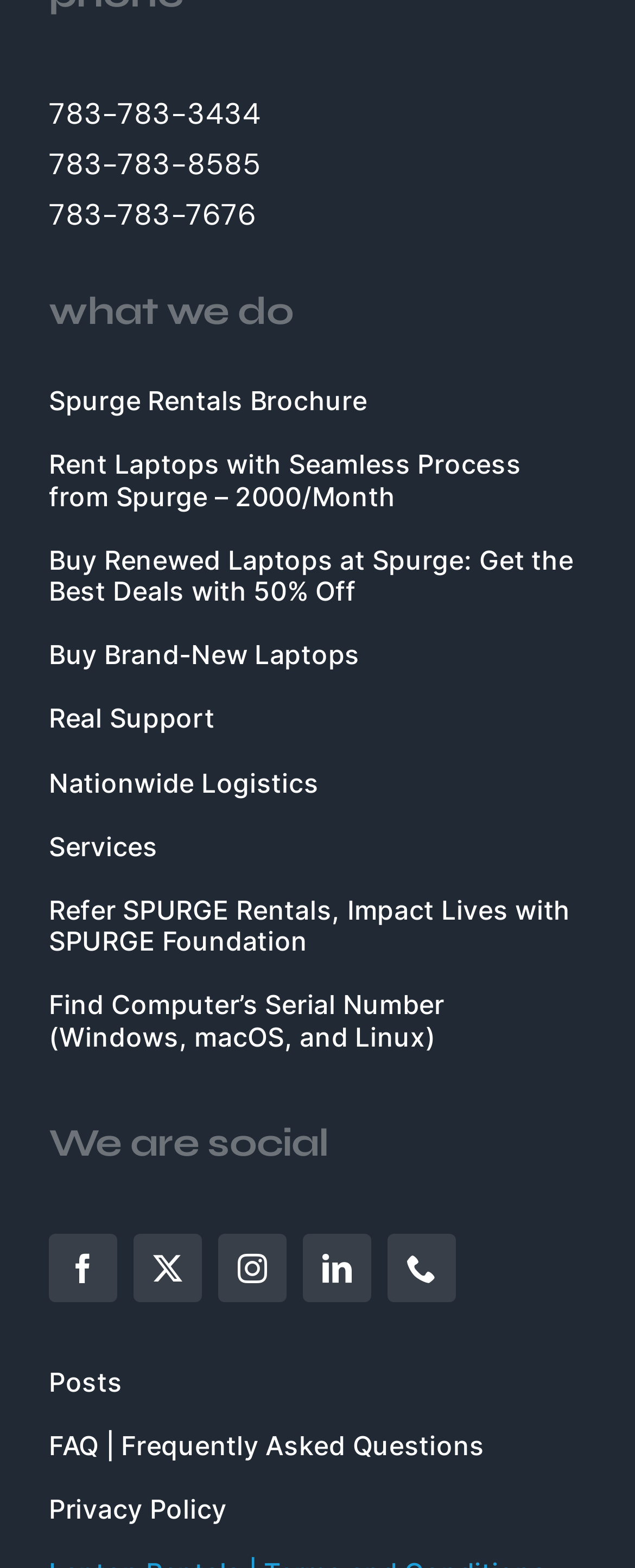Predict the bounding box for the UI component with the following description: "aria-label="phone"".

[0.61, 0.787, 0.718, 0.83]